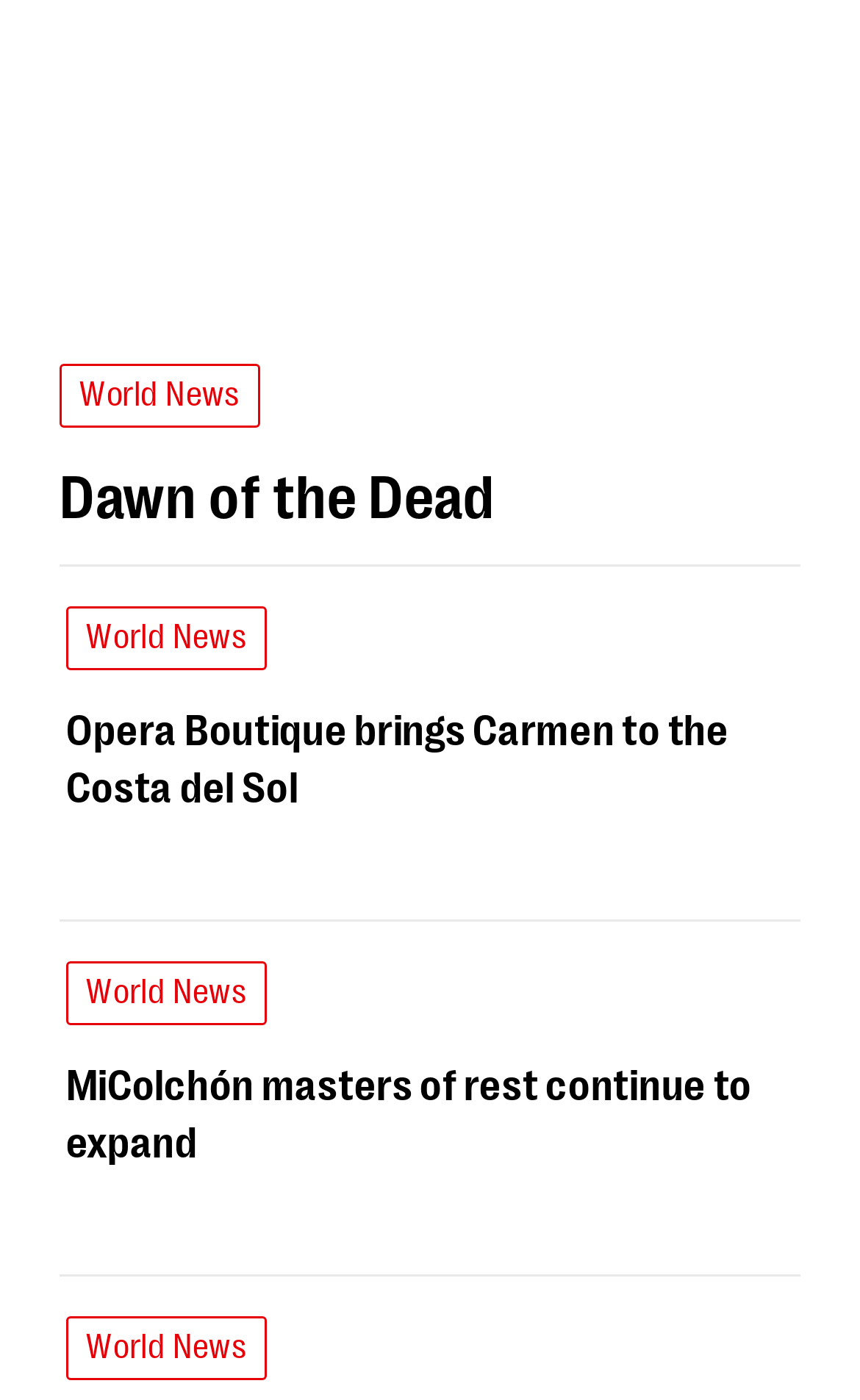How many news links are on the page?
Using the visual information, reply with a single word or short phrase.

7